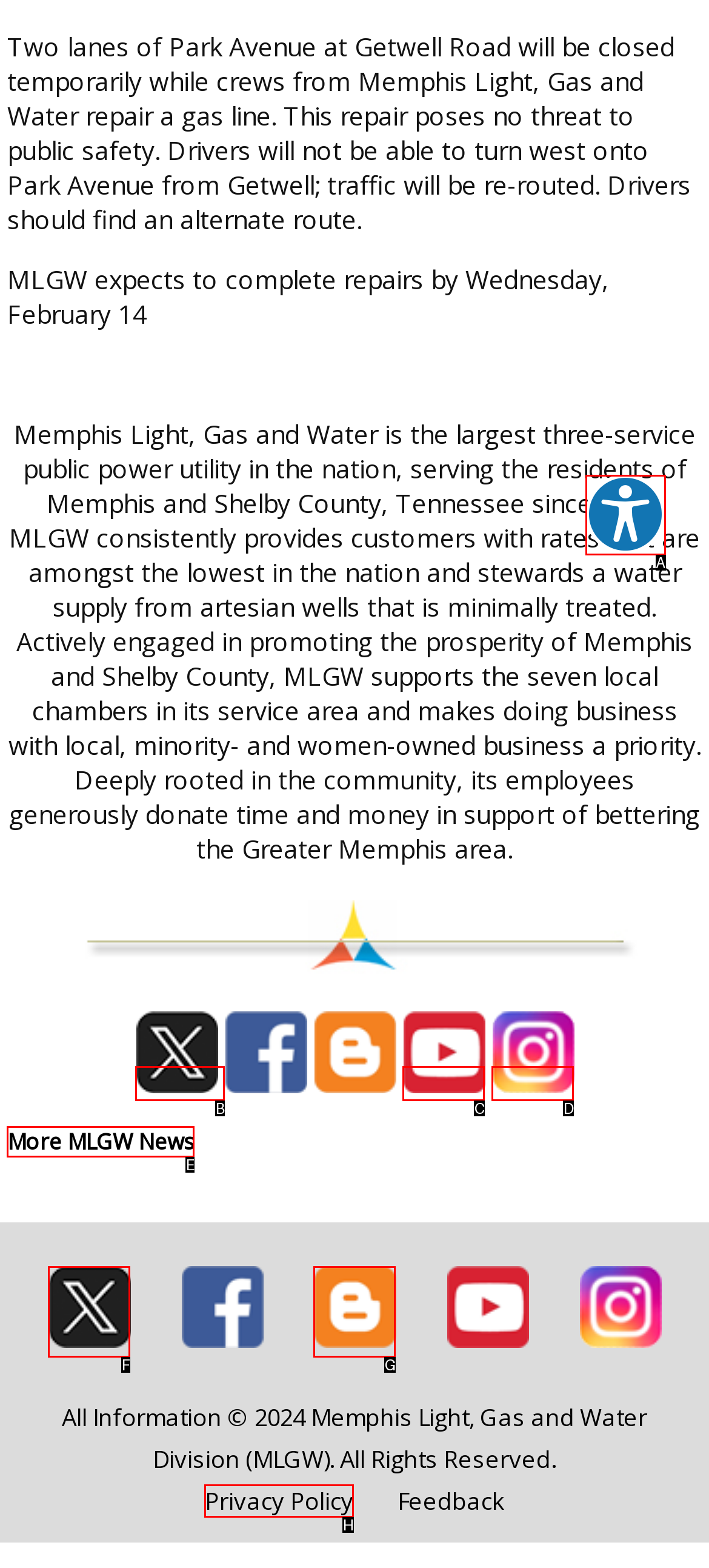Based on the provided element description: Explore your accessibility options, identify the best matching HTML element. Respond with the corresponding letter from the options shown.

A